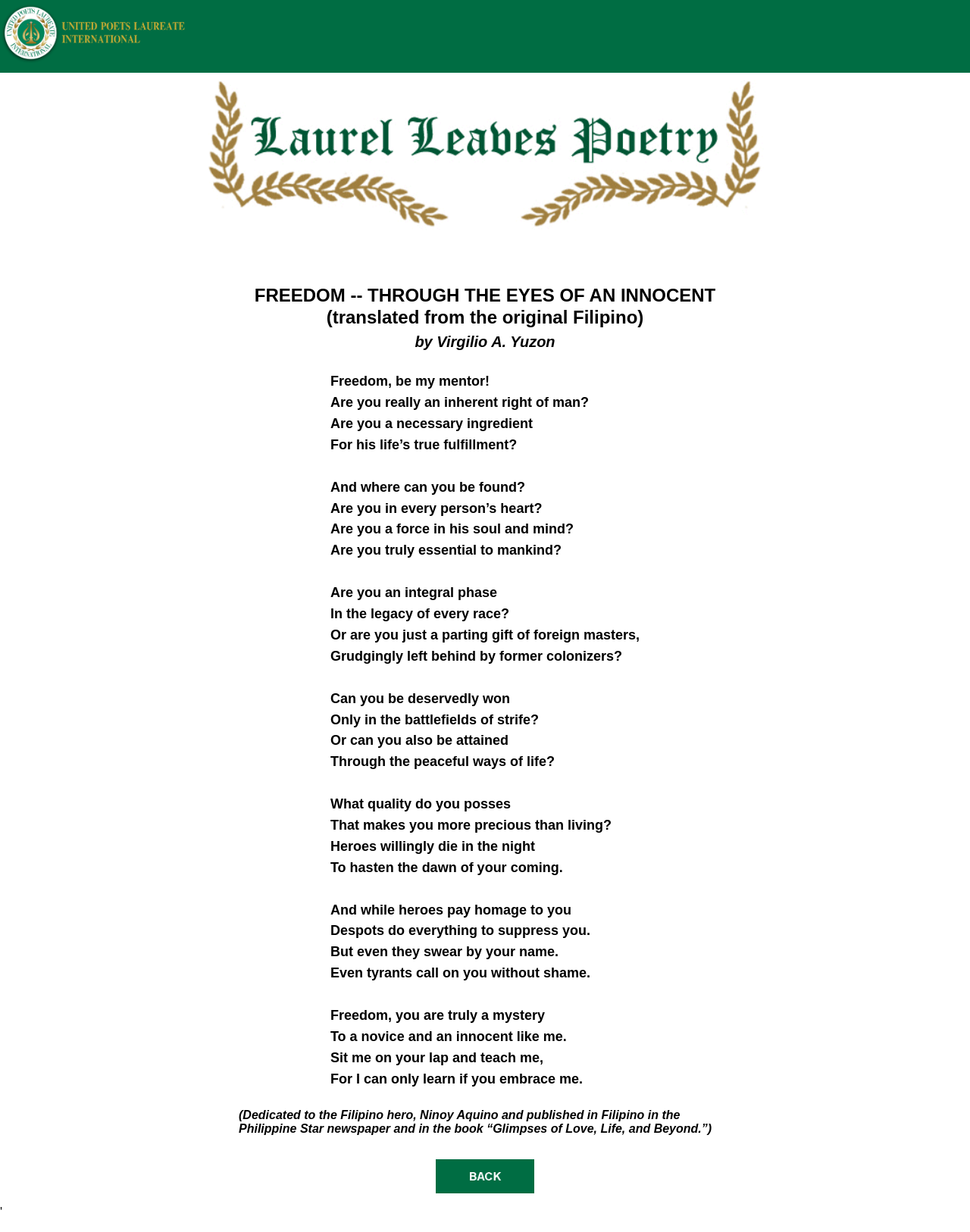Please locate and retrieve the main header text of the webpage.

FREEDOM -- THROUGH THE EYES OF AN INNOCENT
(translated from the original Filipino)